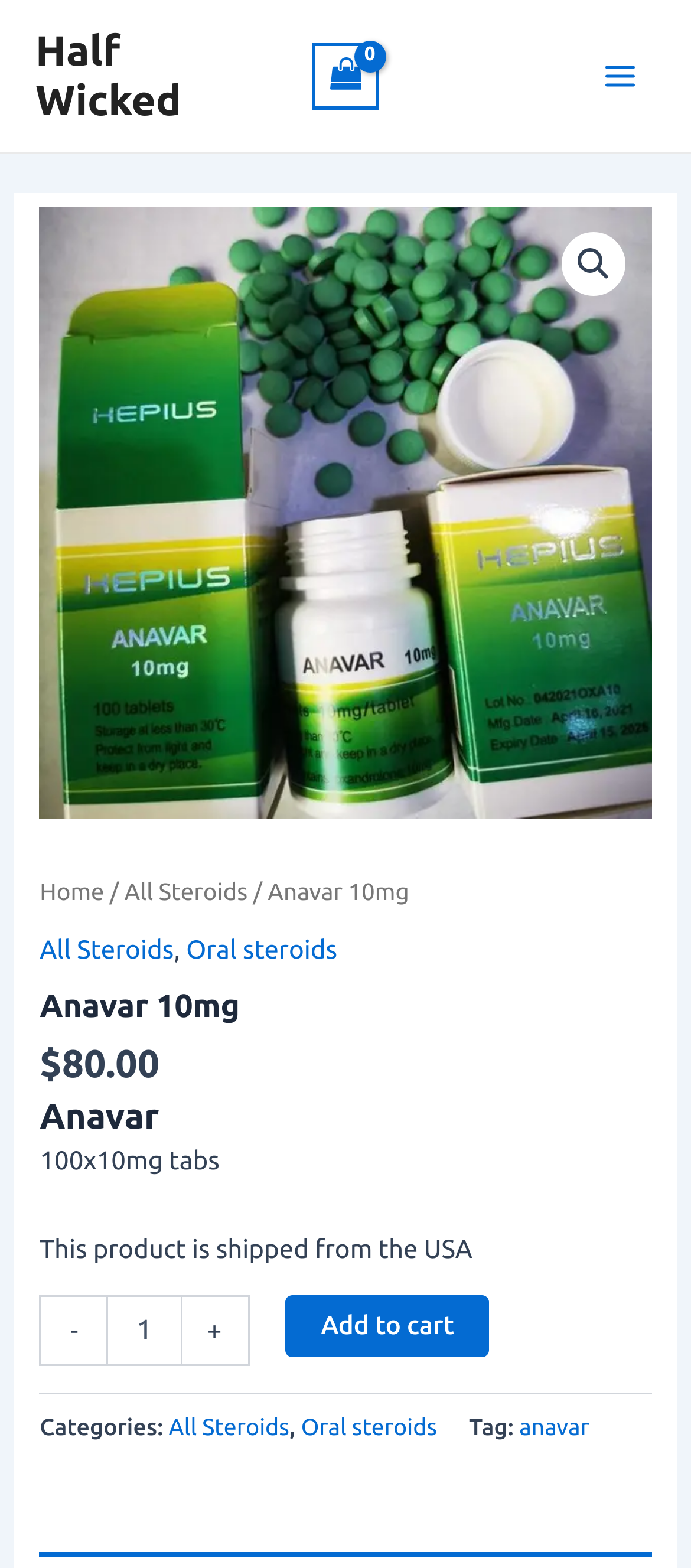What is the name of the product?
Examine the image closely and answer the question with as much detail as possible.

I determined the answer by looking at the heading element with the text 'Anavar 10mg' which is located at the top of the webpage, indicating that it is the main product being displayed.